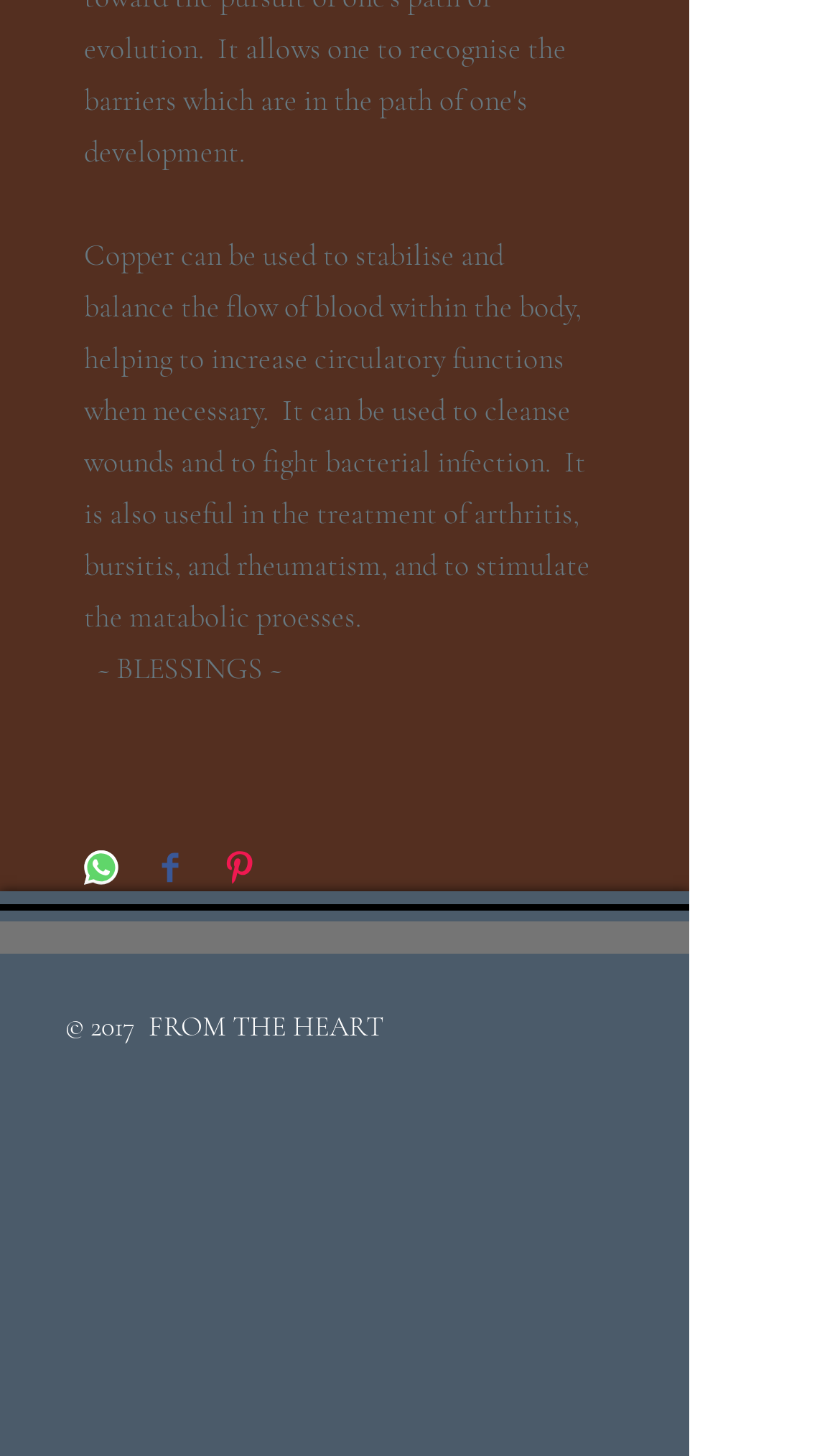Give a one-word or short phrase answer to this question: 
What is the copyright year?

2017